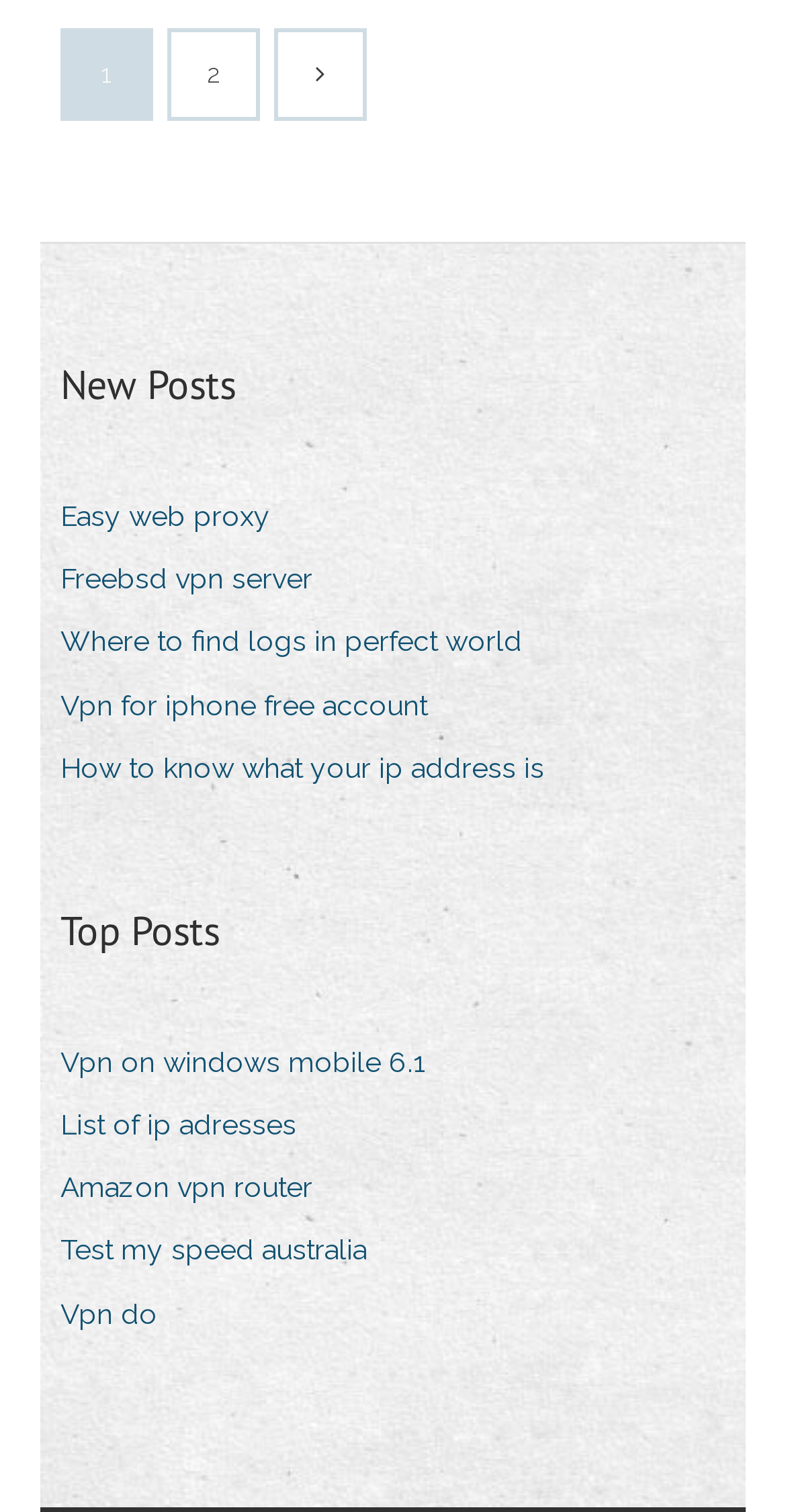Please identify the bounding box coordinates of where to click in order to follow the instruction: "Click on 'New Posts'".

[0.077, 0.235, 0.3, 0.275]